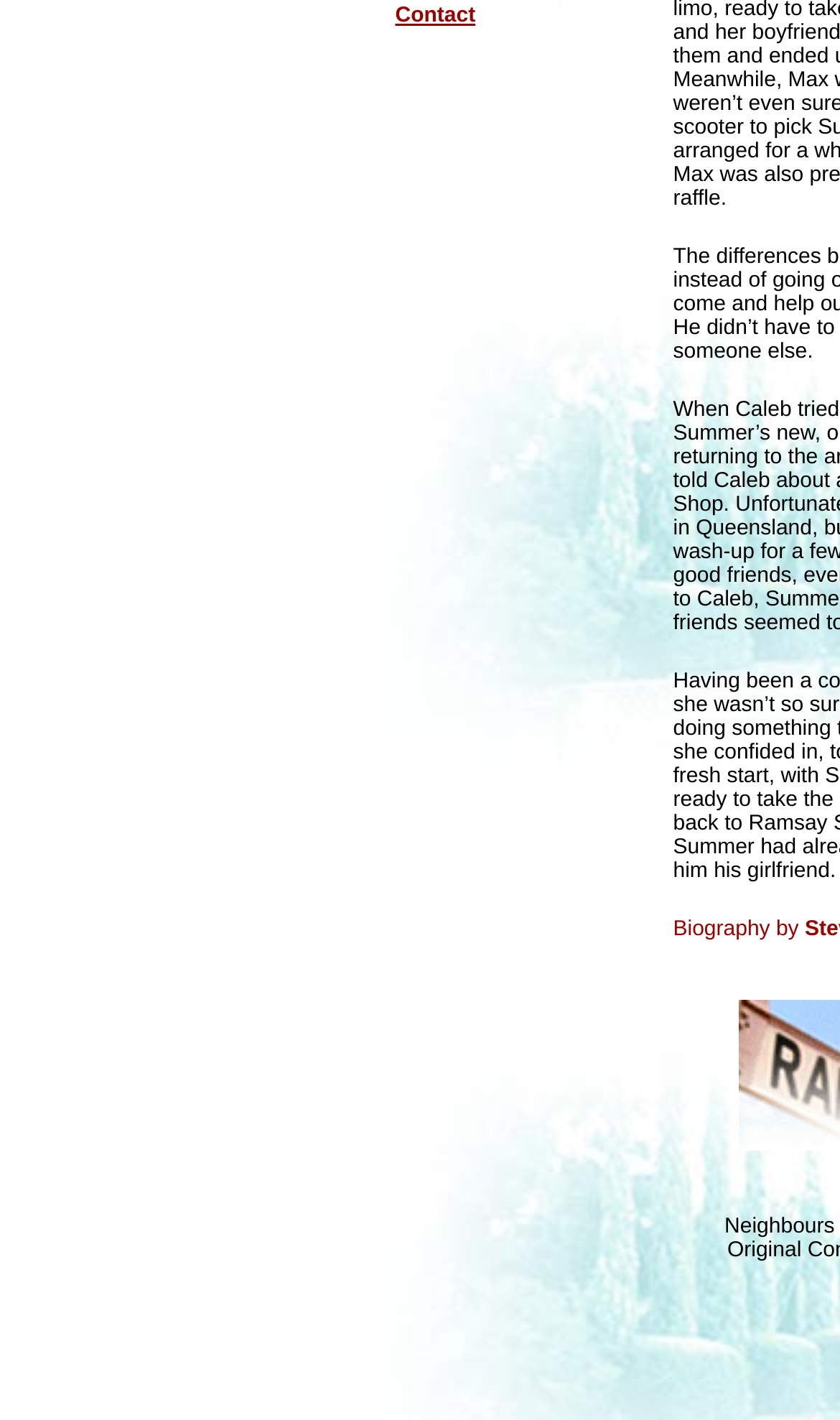Identify the bounding box coordinates for the UI element described as follows: "Contact". Ensure the coordinates are four float numbers between 0 and 1, formatted as [left, top, right, bottom].

[0.471, 0.003, 0.566, 0.02]